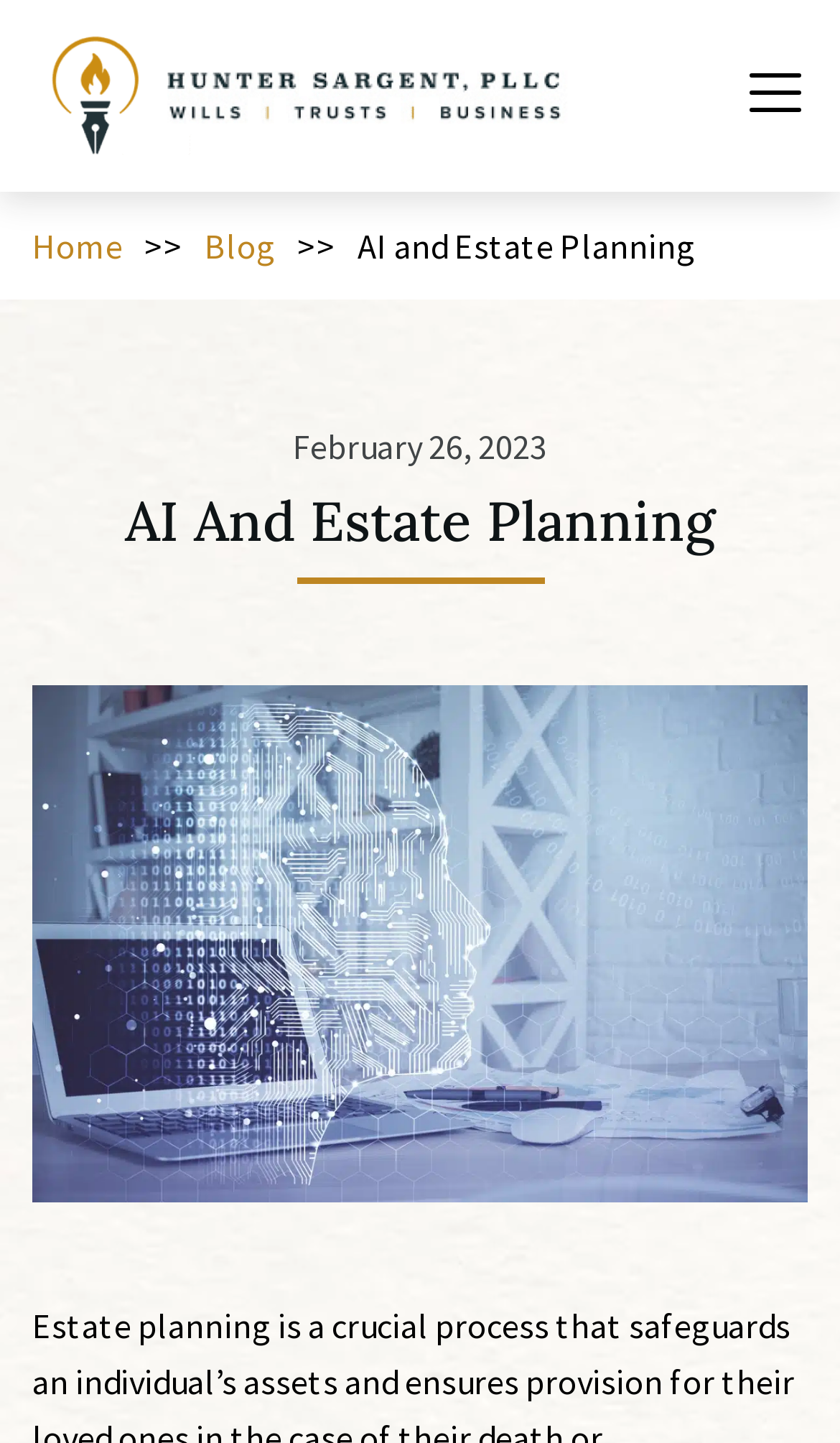How many navigation links are there?
Using the image as a reference, answer with just one word or a short phrase.

3